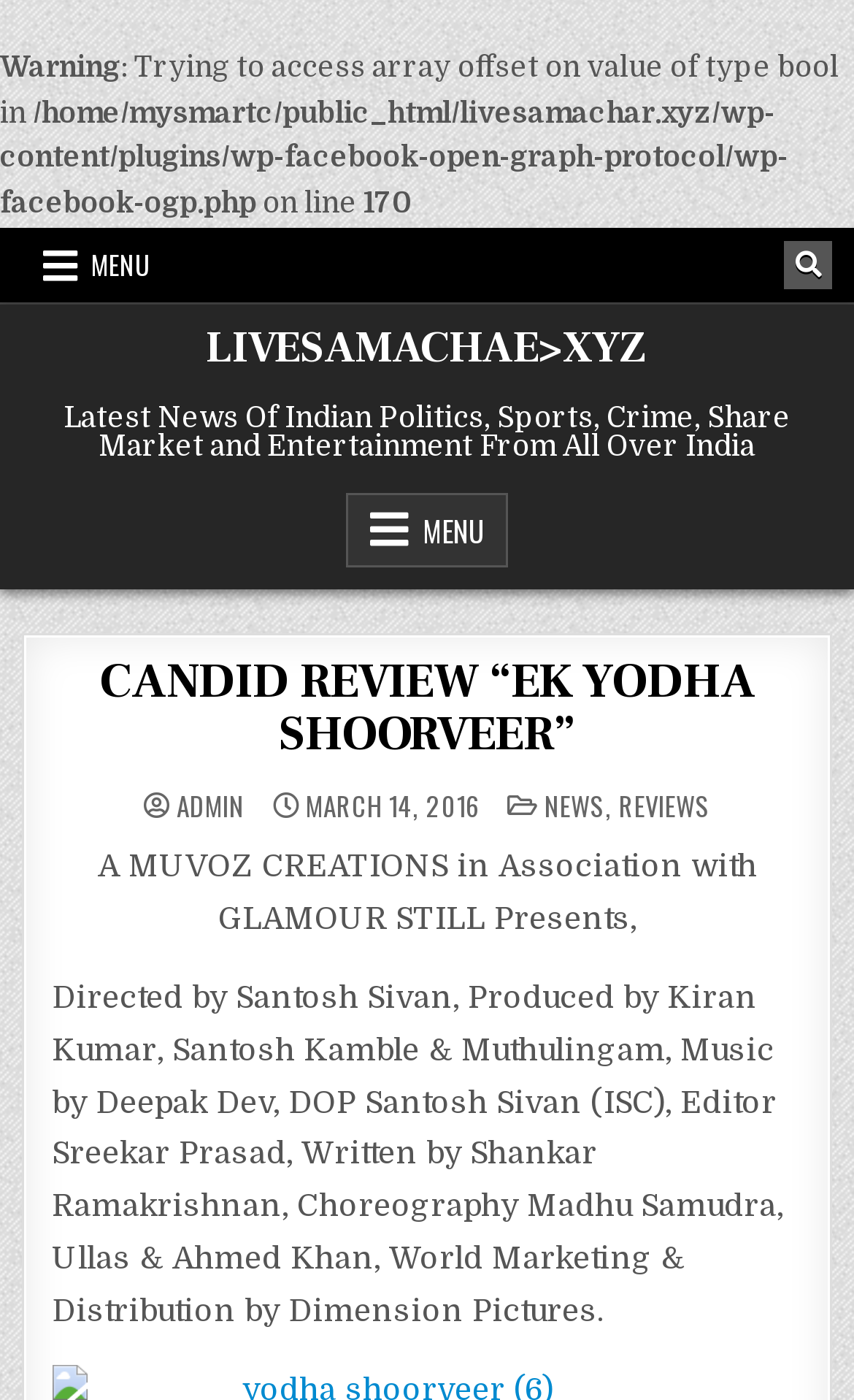Please find the bounding box coordinates of the clickable region needed to complete the following instruction: "Click the ADMIN link". The bounding box coordinates must consist of four float numbers between 0 and 1, i.e., [left, top, right, bottom].

[0.206, 0.567, 0.286, 0.586]